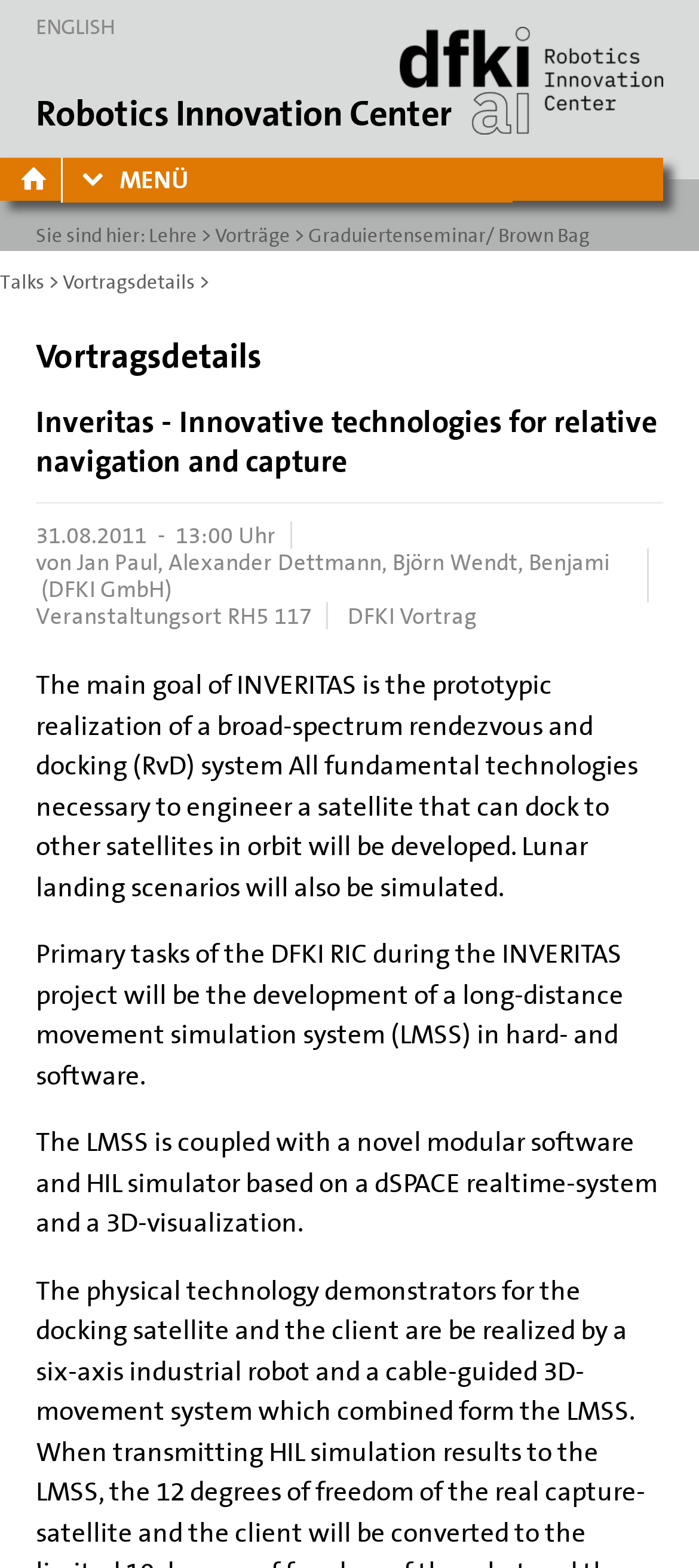What is the role of DFKI RIC in the INVERITAS project?
Please provide a detailed answer to the question.

The role of DFKI RIC in the INVERITAS project can be found in the text 'Primary tasks of the DFKI RIC during the INVERITAS project will be the development of a long-distance movement simulation system (LMSS) in hard- and software', which describes the center's responsibilities in the project.